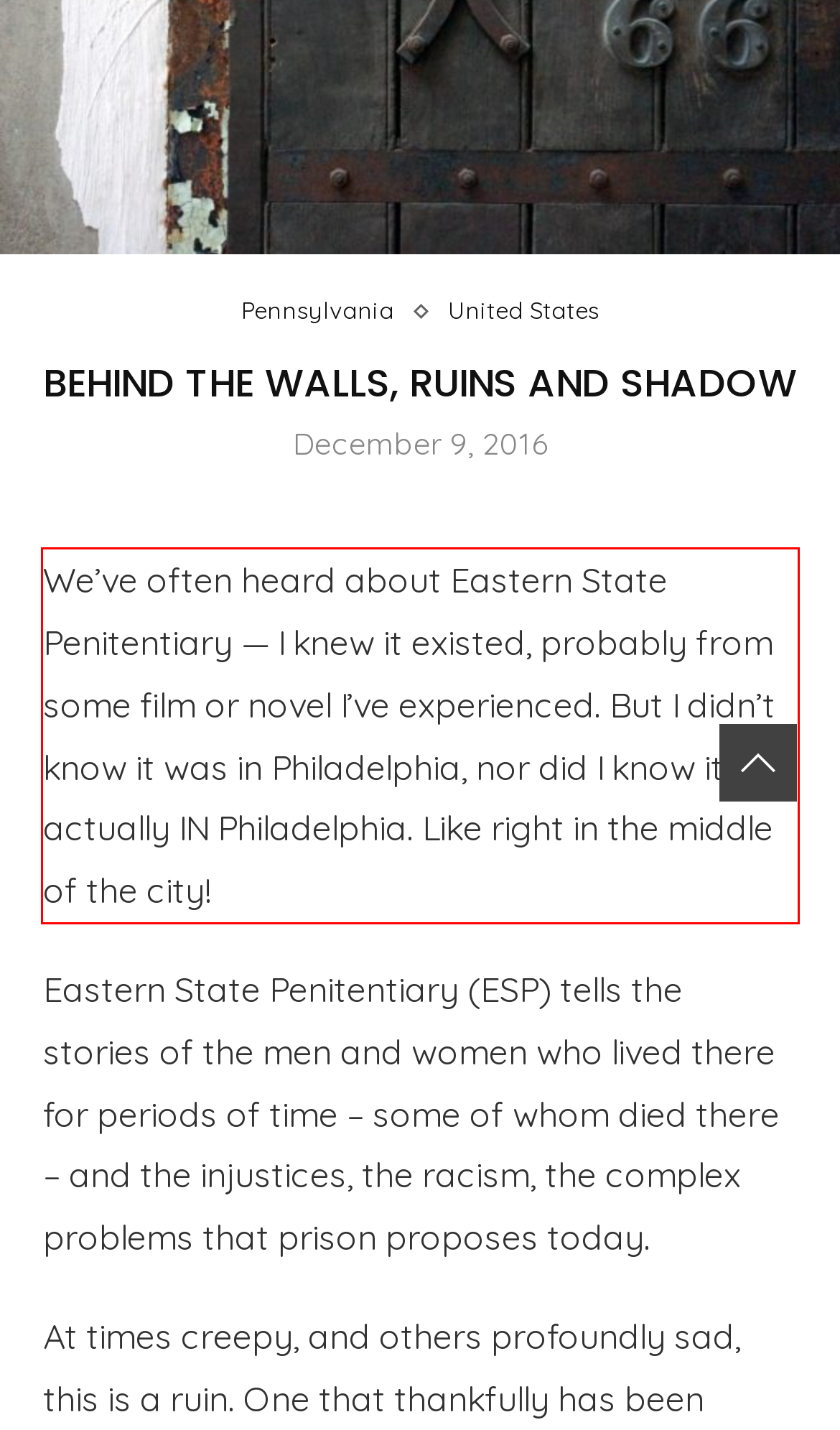Within the provided webpage screenshot, find the red rectangle bounding box and perform OCR to obtain the text content.

We’ve often heard about Eastern State Penitentiary — I knew it existed, probably from some film or novel I’ve experienced. But I didn’t know it was in Philadelphia, nor did I know it was actually IN Philadelphia. Like right in the middle of the city!